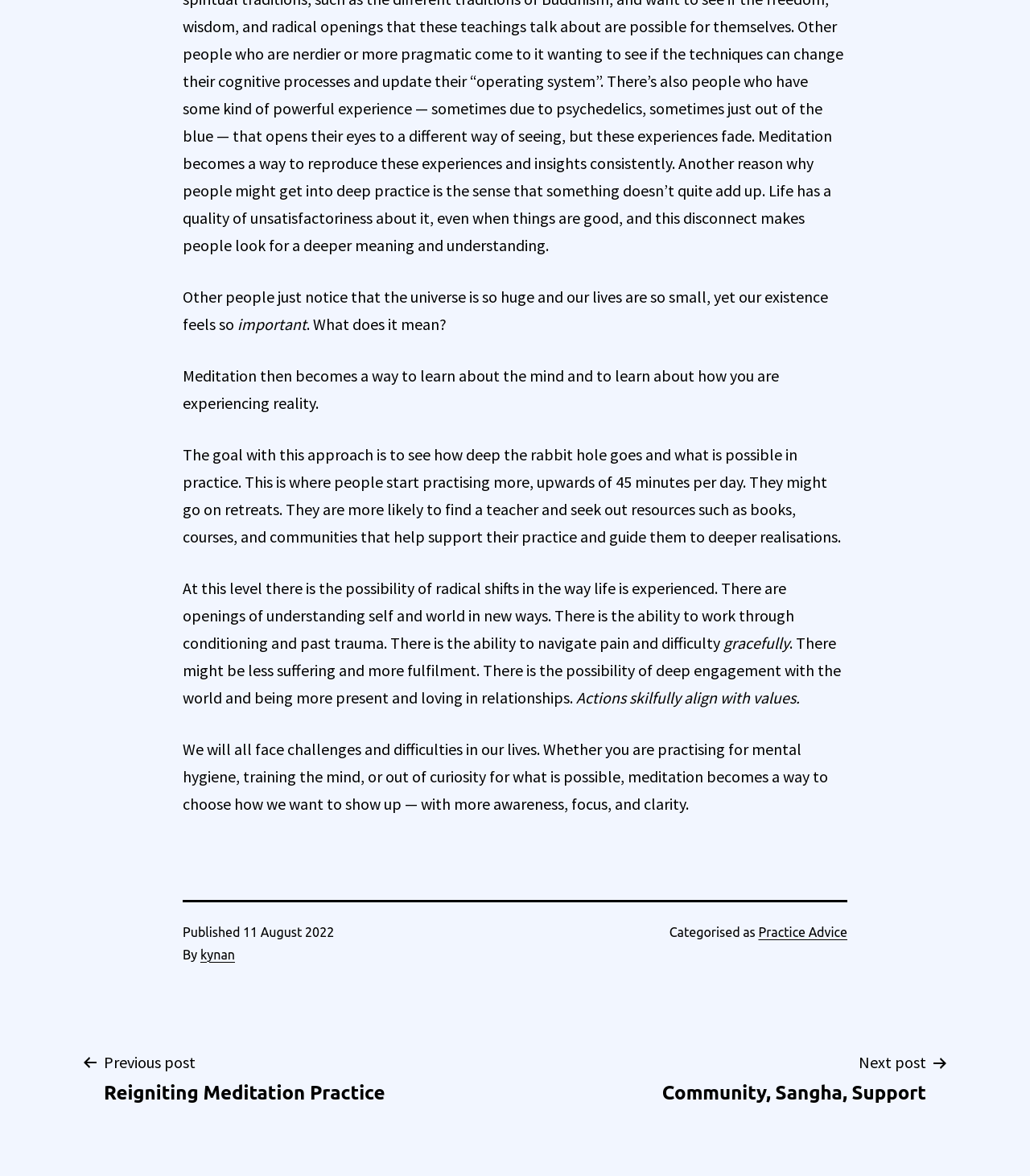Using the information shown in the image, answer the question with as much detail as possible: What is the topic of the article?

The topic of the article can be inferred from the content of the static text elements, which discuss the benefits and practices of meditation, such as learning about the mind, experiencing reality, and finding fulfillment.